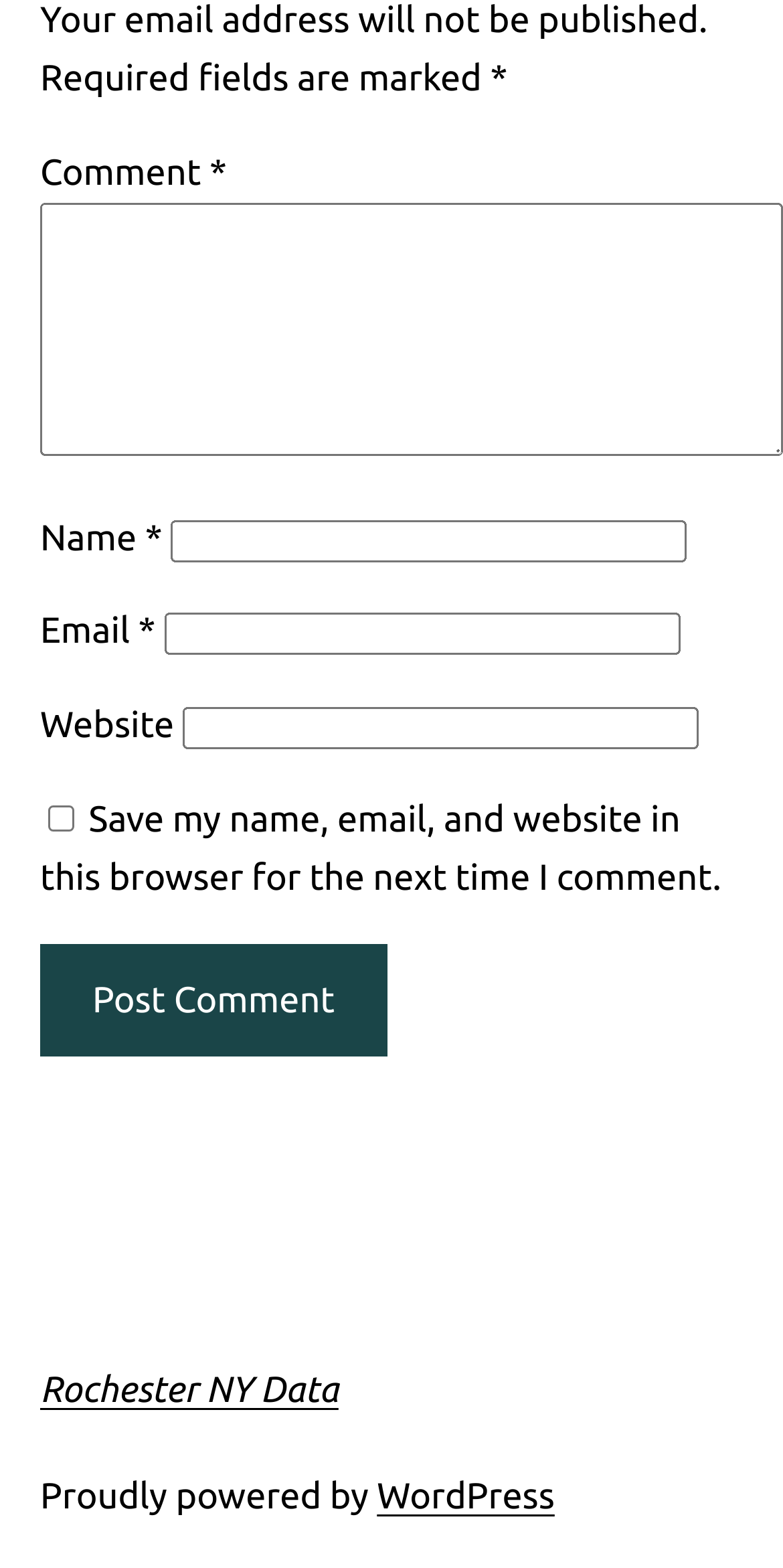Find the bounding box coordinates of the element to click in order to complete this instruction: "Enter a comment". The bounding box coordinates must be four float numbers between 0 and 1, denoted as [left, top, right, bottom].

[0.051, 0.129, 1.0, 0.291]